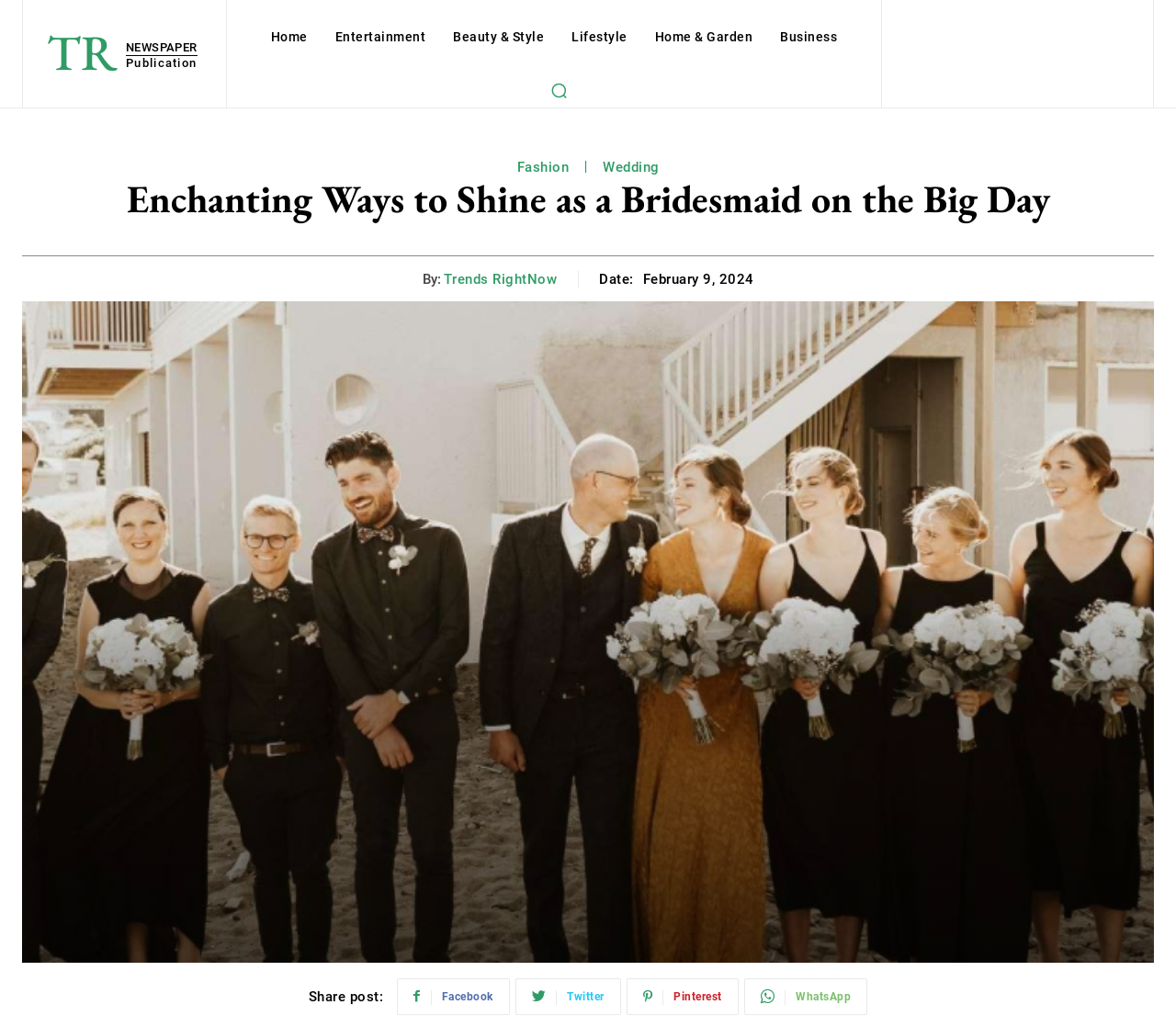Find the bounding box coordinates of the clickable element required to execute the following instruction: "Search for something". Provide the coordinates as four float numbers between 0 and 1, i.e., [left, top, right, bottom].

[0.46, 0.071, 0.49, 0.106]